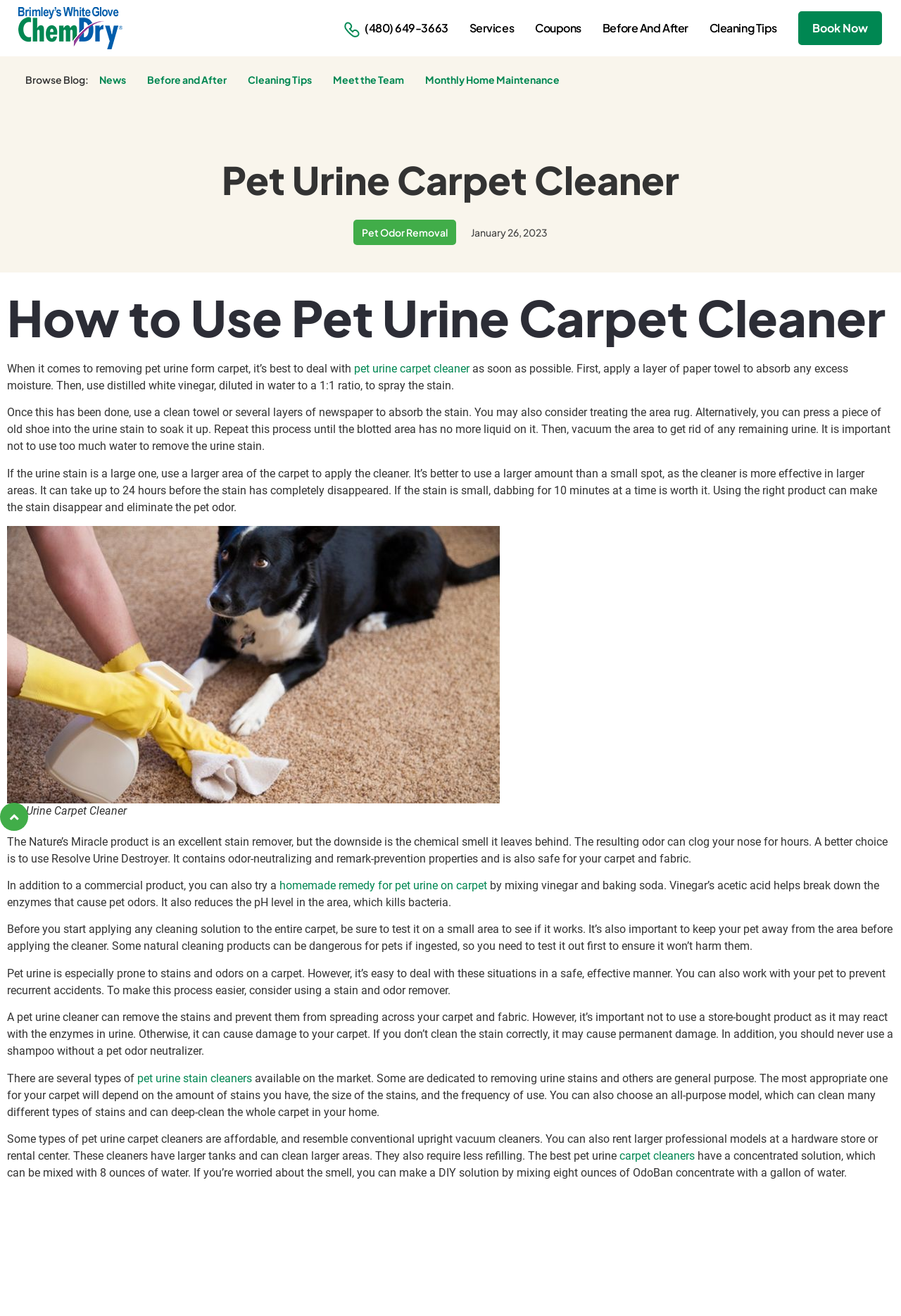What is the name of the product that is an excellent stain remover but has a chemical smell?
Using the image, provide a concise answer in one word or a short phrase.

Nature's Miracle